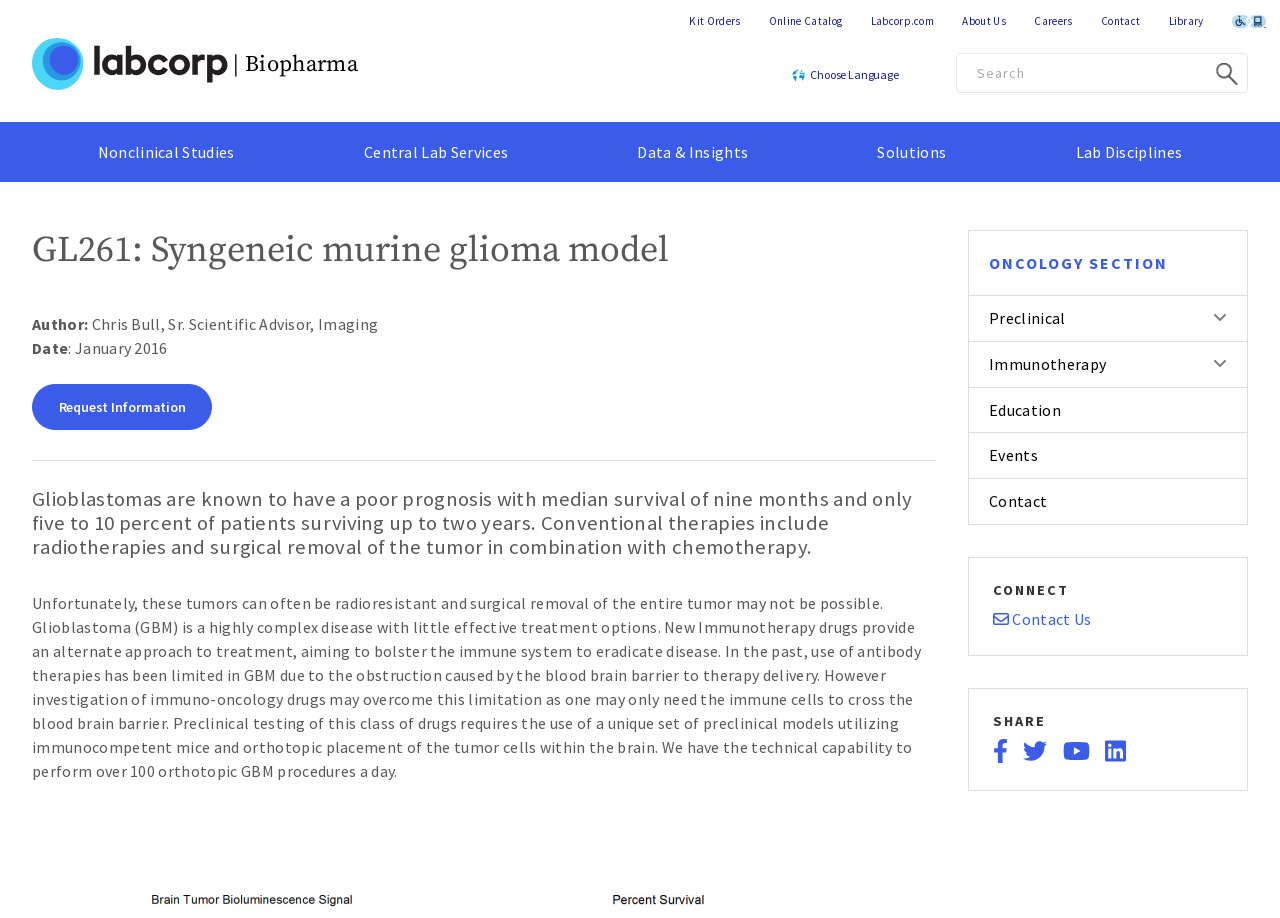Please predict the bounding box coordinates of the element's region where a click is necessary to complete the following instruction: "Contact Us". The coordinates should be represented by four float numbers between 0 and 1, i.e., [left, top, right, bottom].

[0.776, 0.664, 0.853, 0.685]